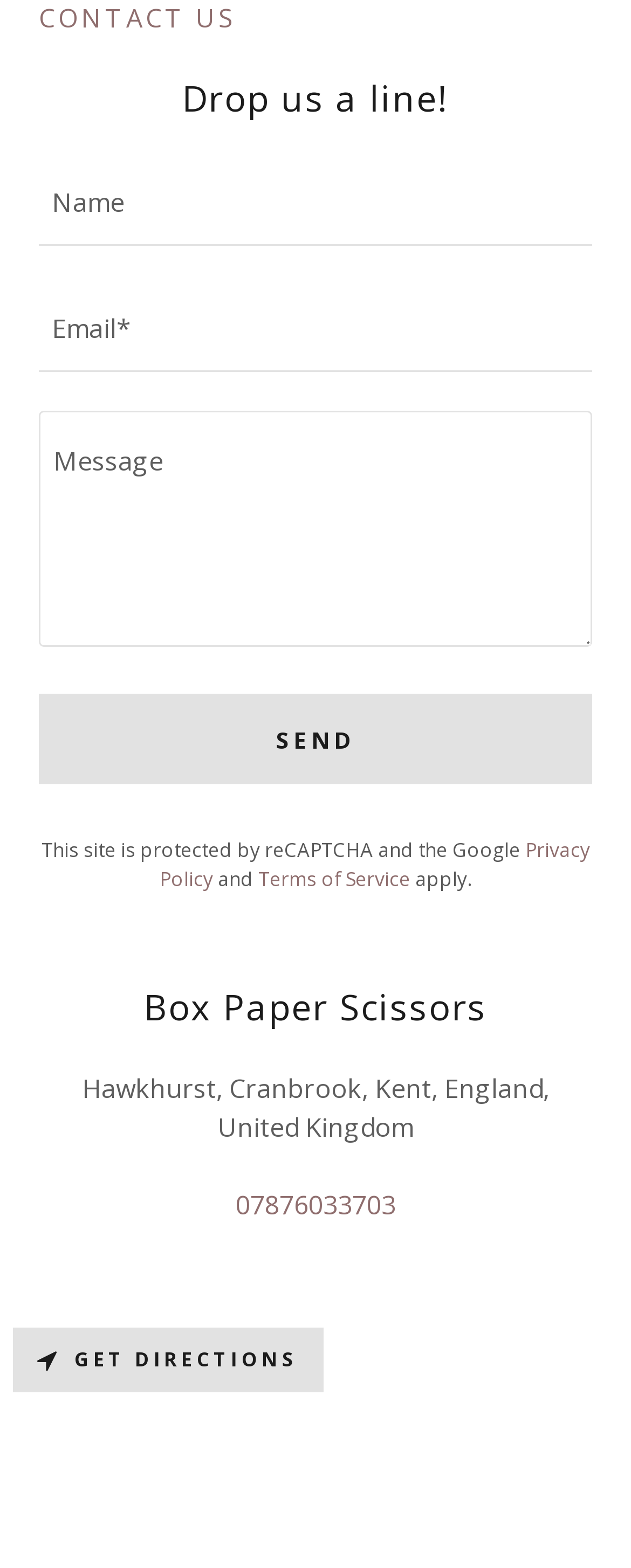Identify the coordinates of the bounding box for the element that must be clicked to accomplish the instruction: "Get directions".

[0.021, 0.846, 0.513, 0.888]